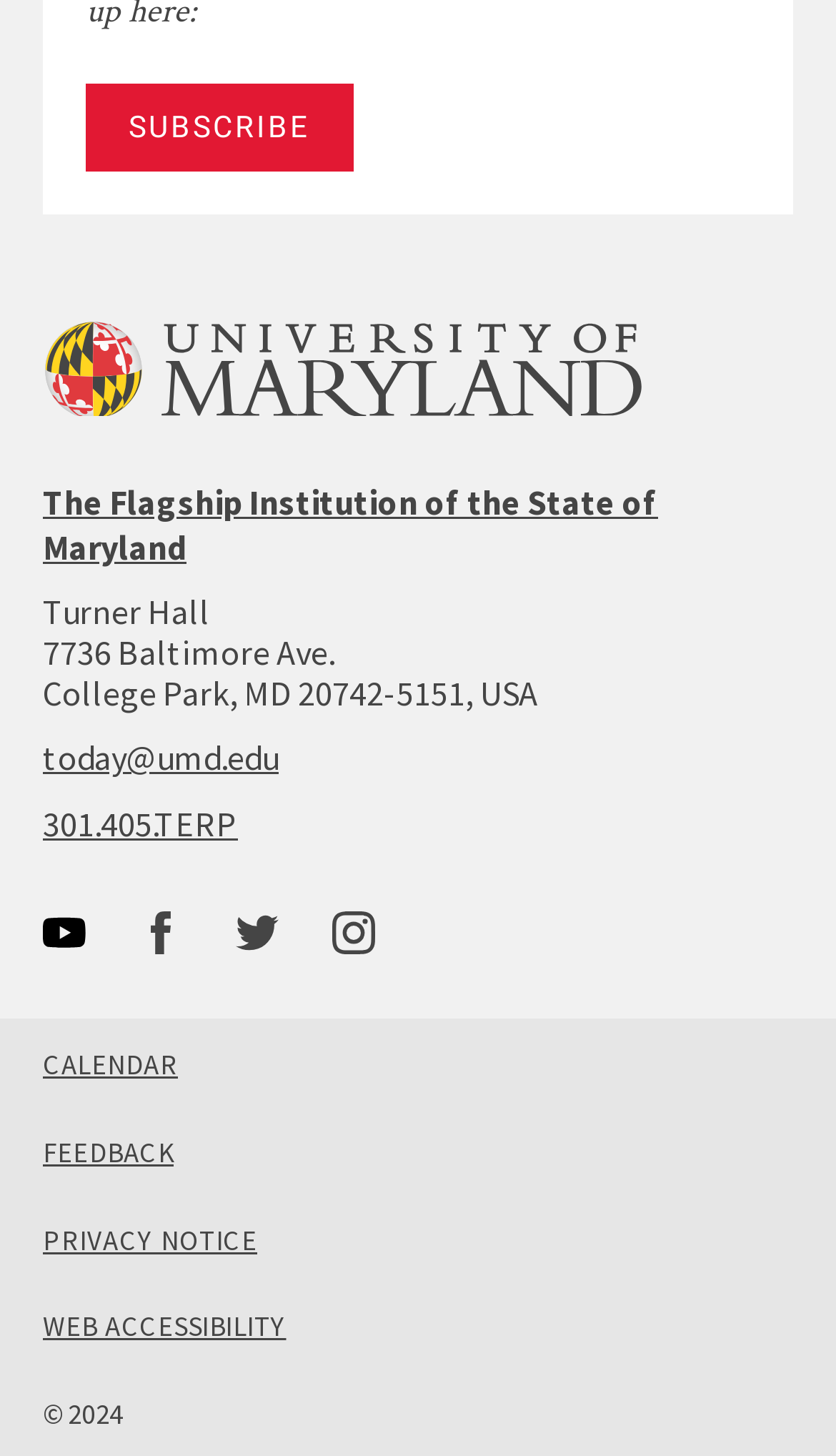What is the phone number to call?
Please provide a detailed and thorough answer to the question.

I found a link element with the text 'call: 301-405-8377' at coordinates [0.051, 0.551, 0.949, 0.582], which indicates that it is a phone number to call.